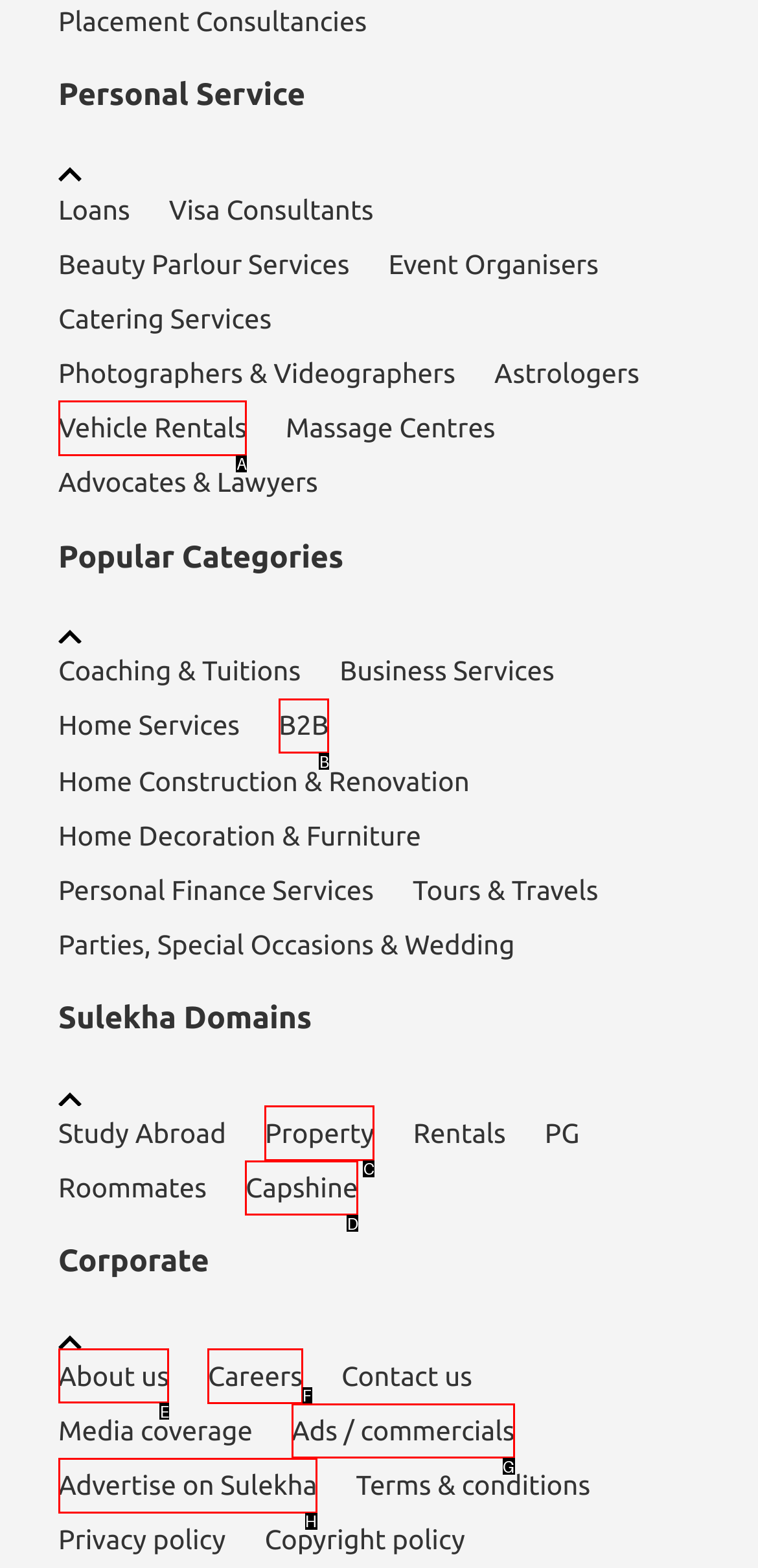Choose the correct UI element to click for this task: Read About us Answer using the letter from the given choices.

E